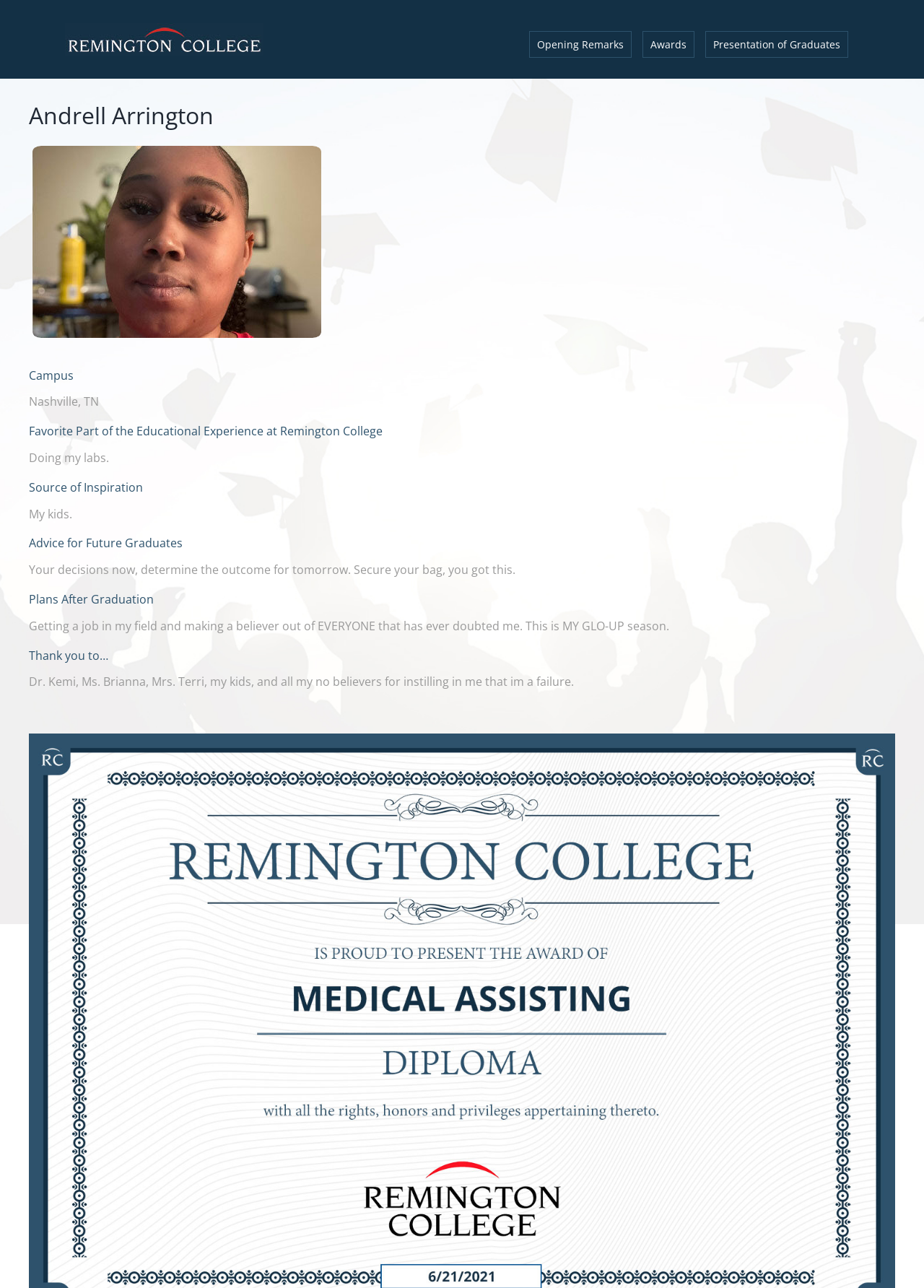Bounding box coordinates are specified in the format (top-left x, top-left y, bottom-right x, bottom-right y). All values are floating point numbers bounded between 0 and 1. Please provide the bounding box coordinate of the region this sentence describes: Awards

[0.695, 0.024, 0.752, 0.045]